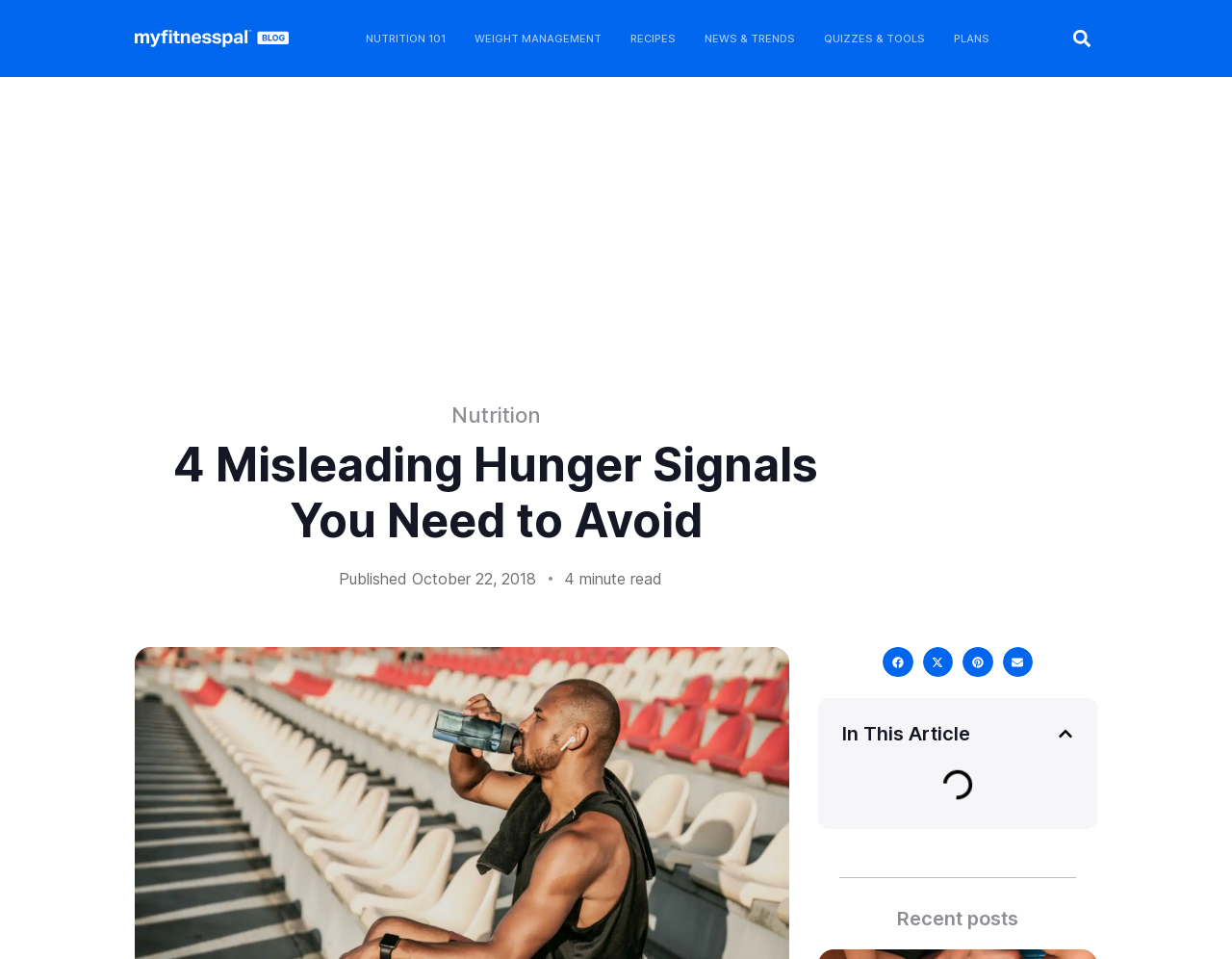Identify the bounding box coordinates of the region I need to click to complete this instruction: "Share this article on Facebook".

[0.716, 0.675, 0.741, 0.706]